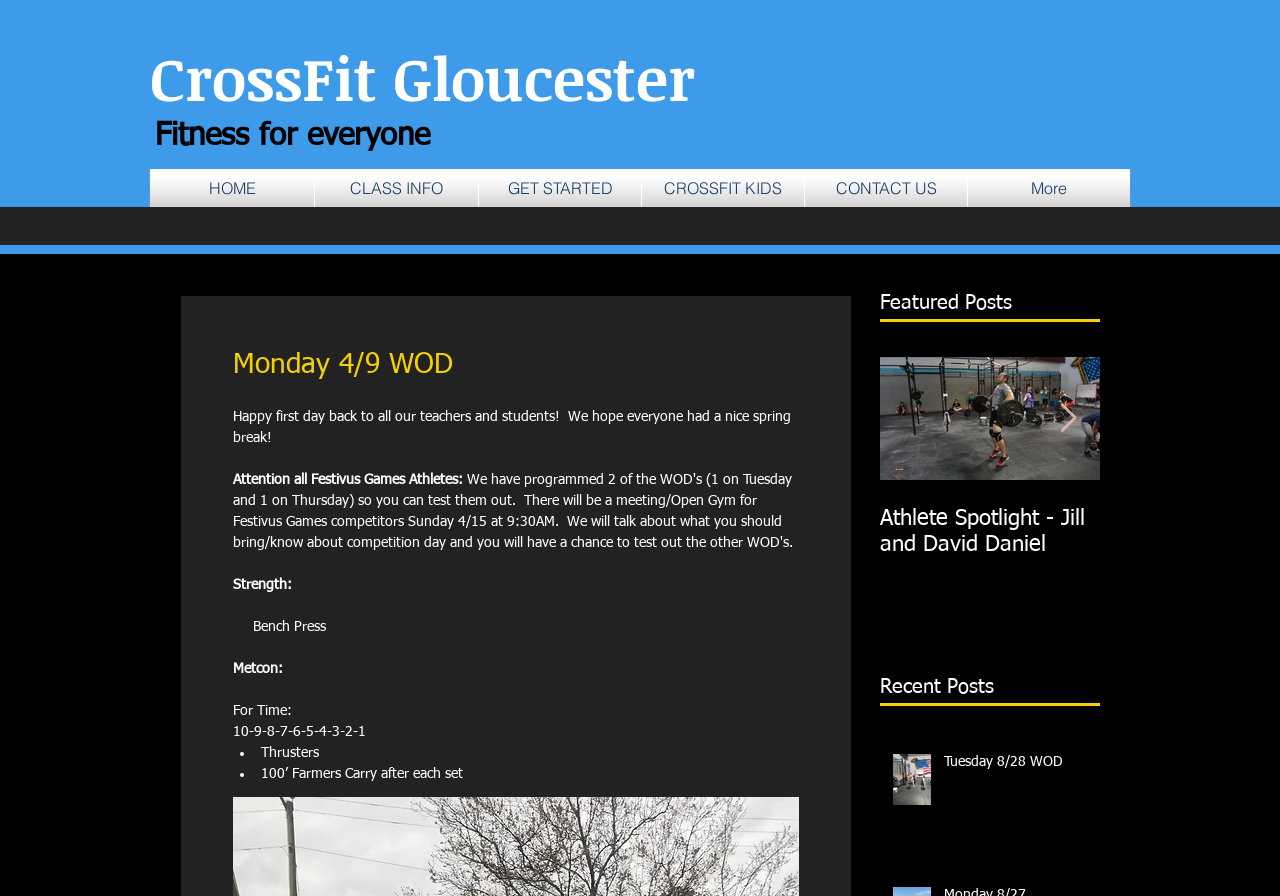How many links are in the navigation menu?
Provide an in-depth and detailed answer to the question.

The navigation menu is located at the top of the webpage and contains links to different sections of the website. There are 6 links in total, including 'HOME', 'CLASS INFO', 'GET STARTED', 'CROSSFIT KIDS', 'CONTACT US', and 'More'.